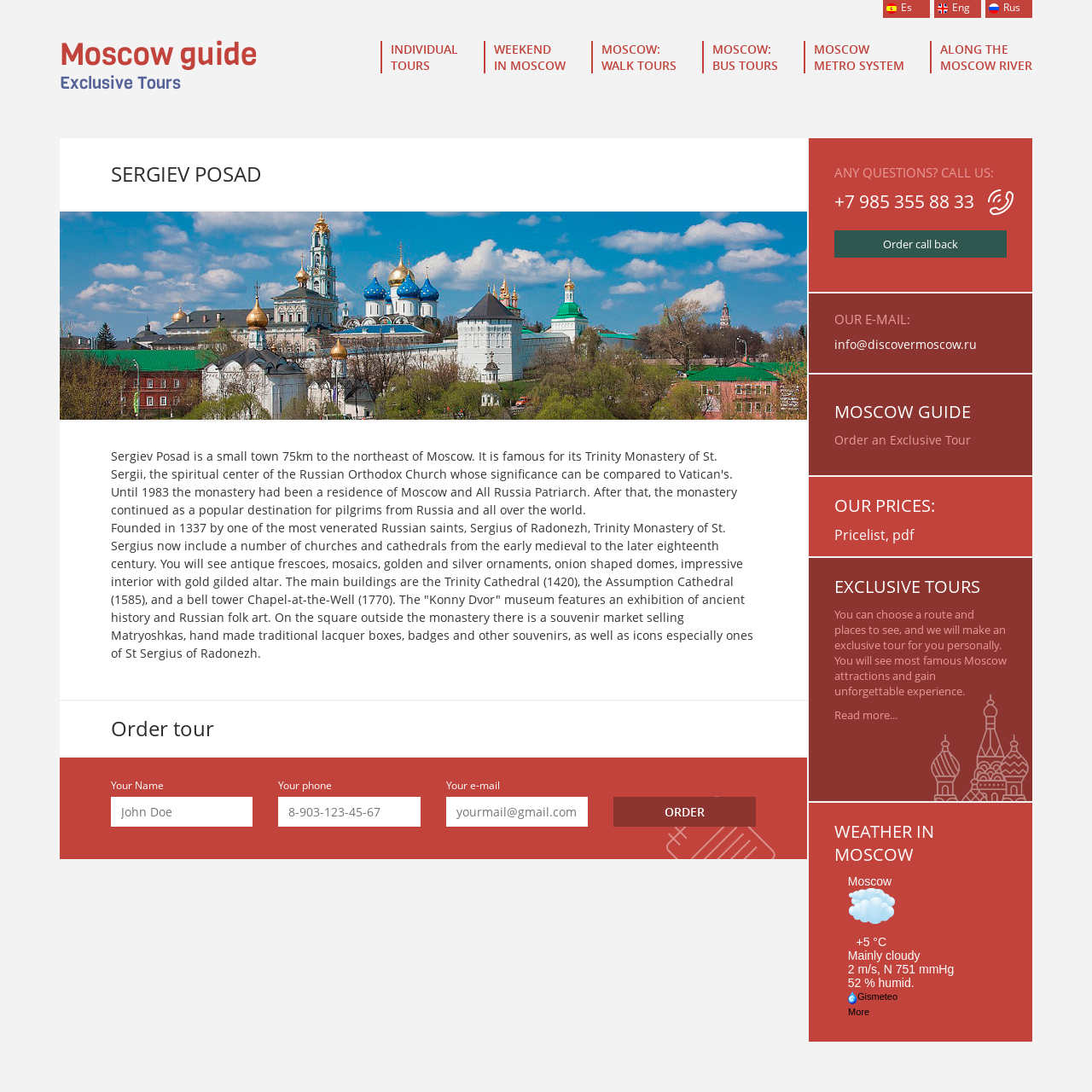What is the current weather in Moscow?
Using the visual information, reply with a single word or short phrase.

Mainly cloudy, +5°C